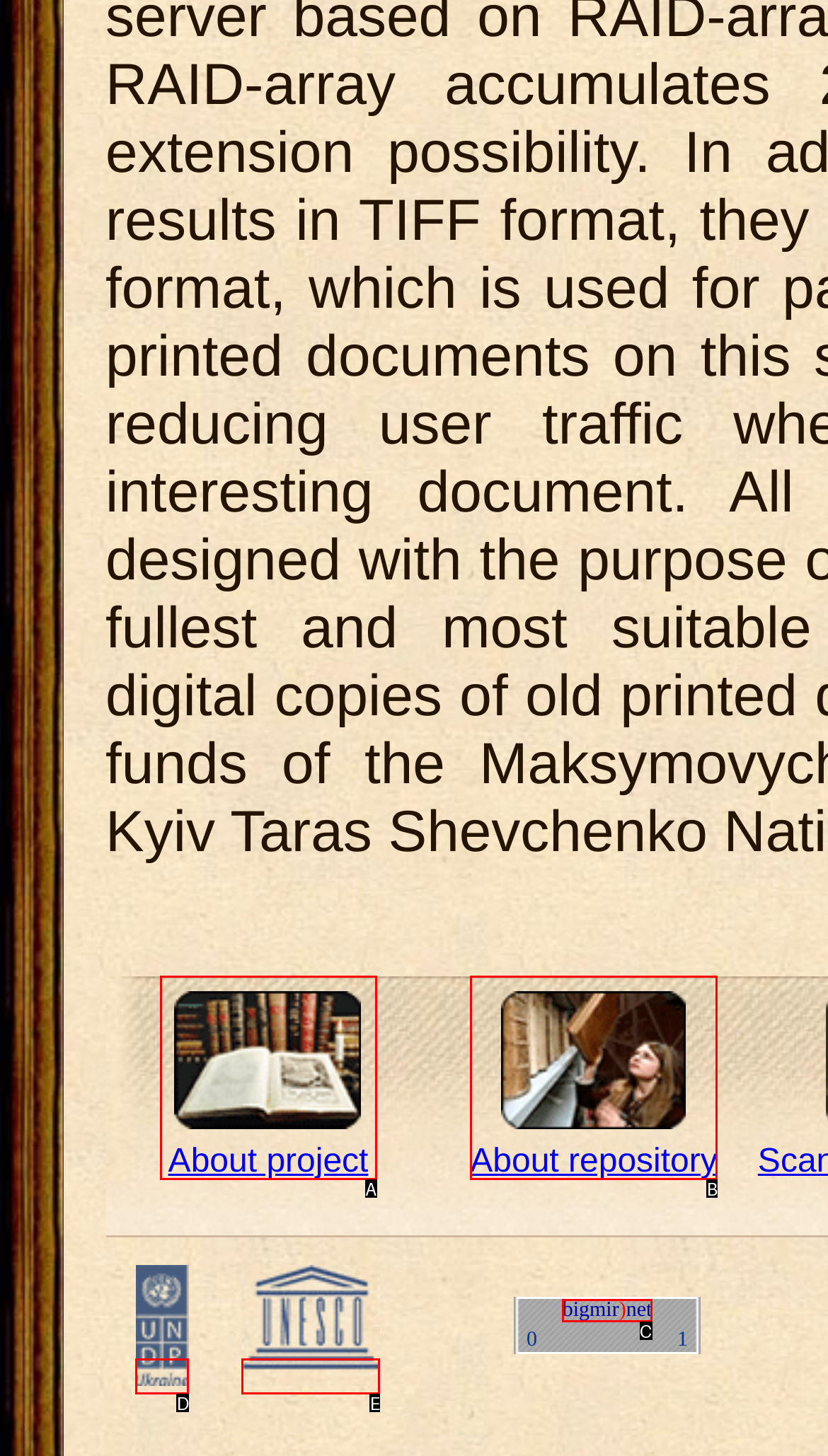From the options provided, determine which HTML element best fits the description: .cls-1{fill:#737373;}. Answer with the correct letter.

None